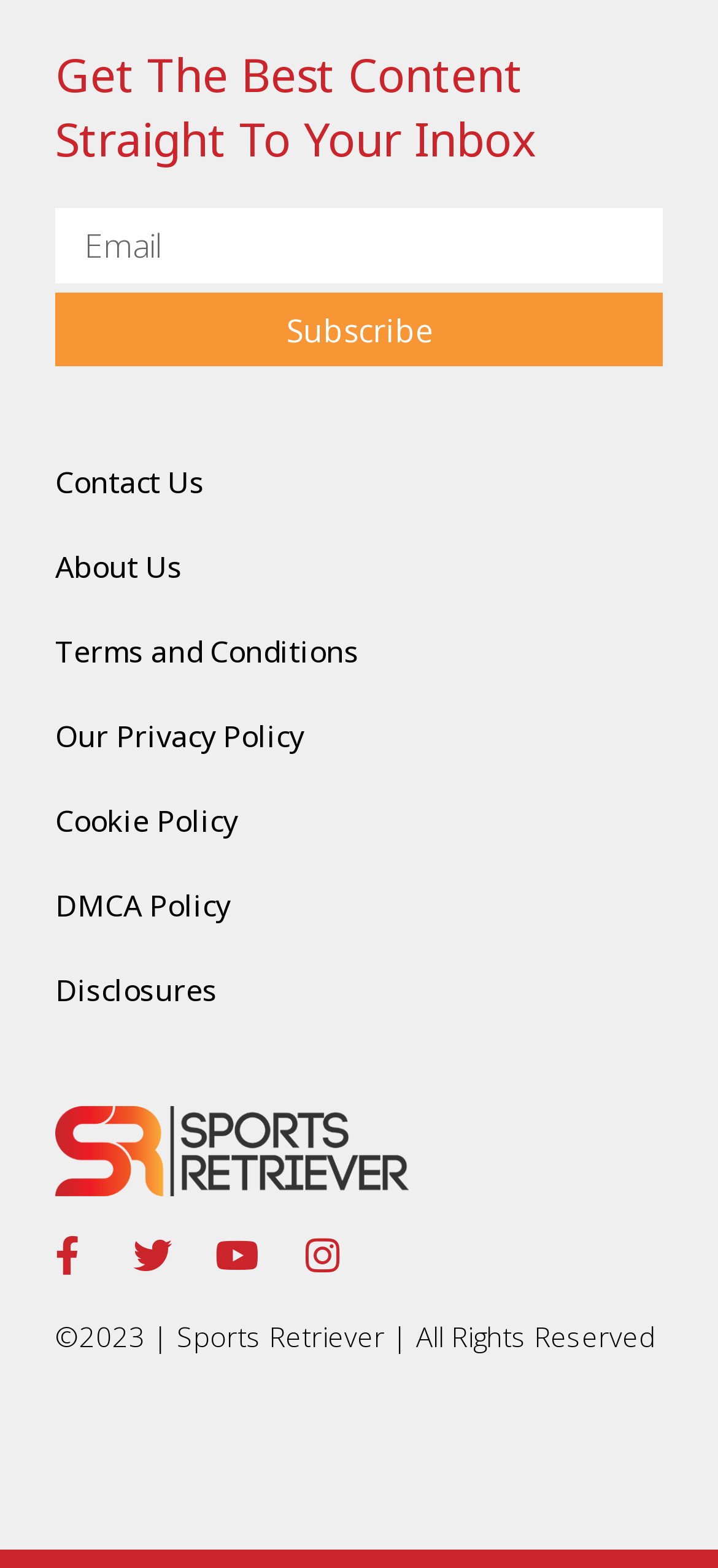Given the element description, predict the bounding box coordinates in the format (top-left x, top-left y, bottom-right x, bottom-right y), using floating point numbers between 0 and 1: Facebook-f

[0.062, 0.787, 0.126, 0.816]